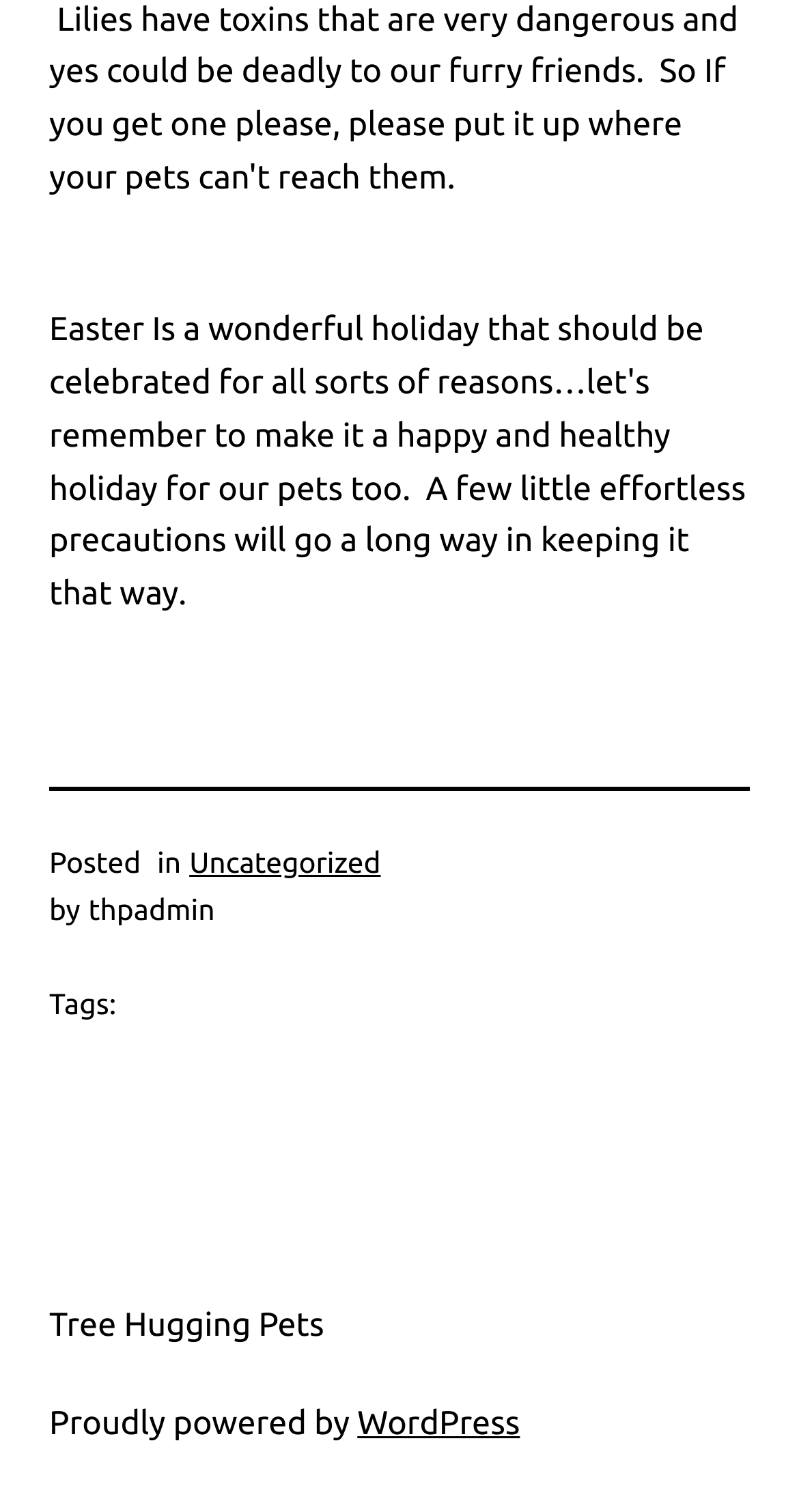Who is the author of the post?
Answer briefly with a single word or phrase based on the image.

thpadmin